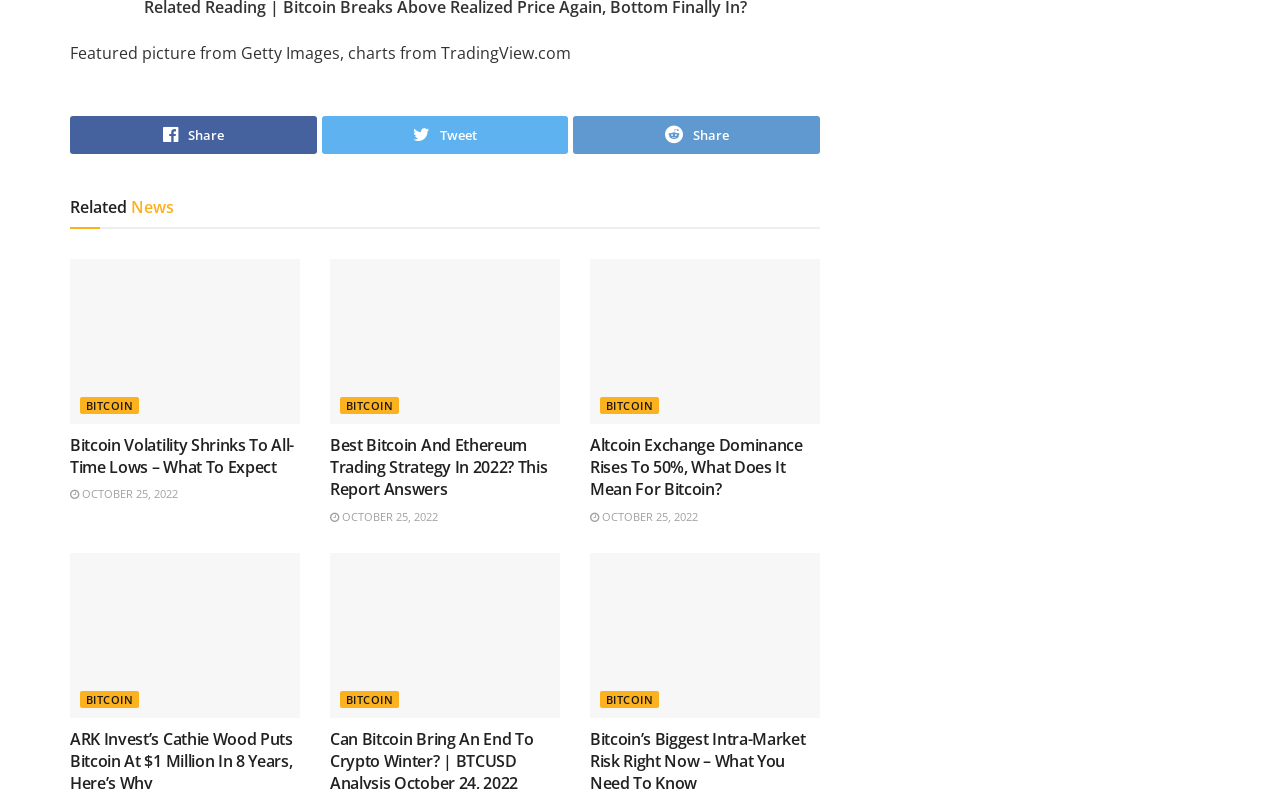Please find the bounding box coordinates for the clickable element needed to perform this instruction: "View article about Bitcoin volatility".

[0.055, 0.55, 0.23, 0.606]